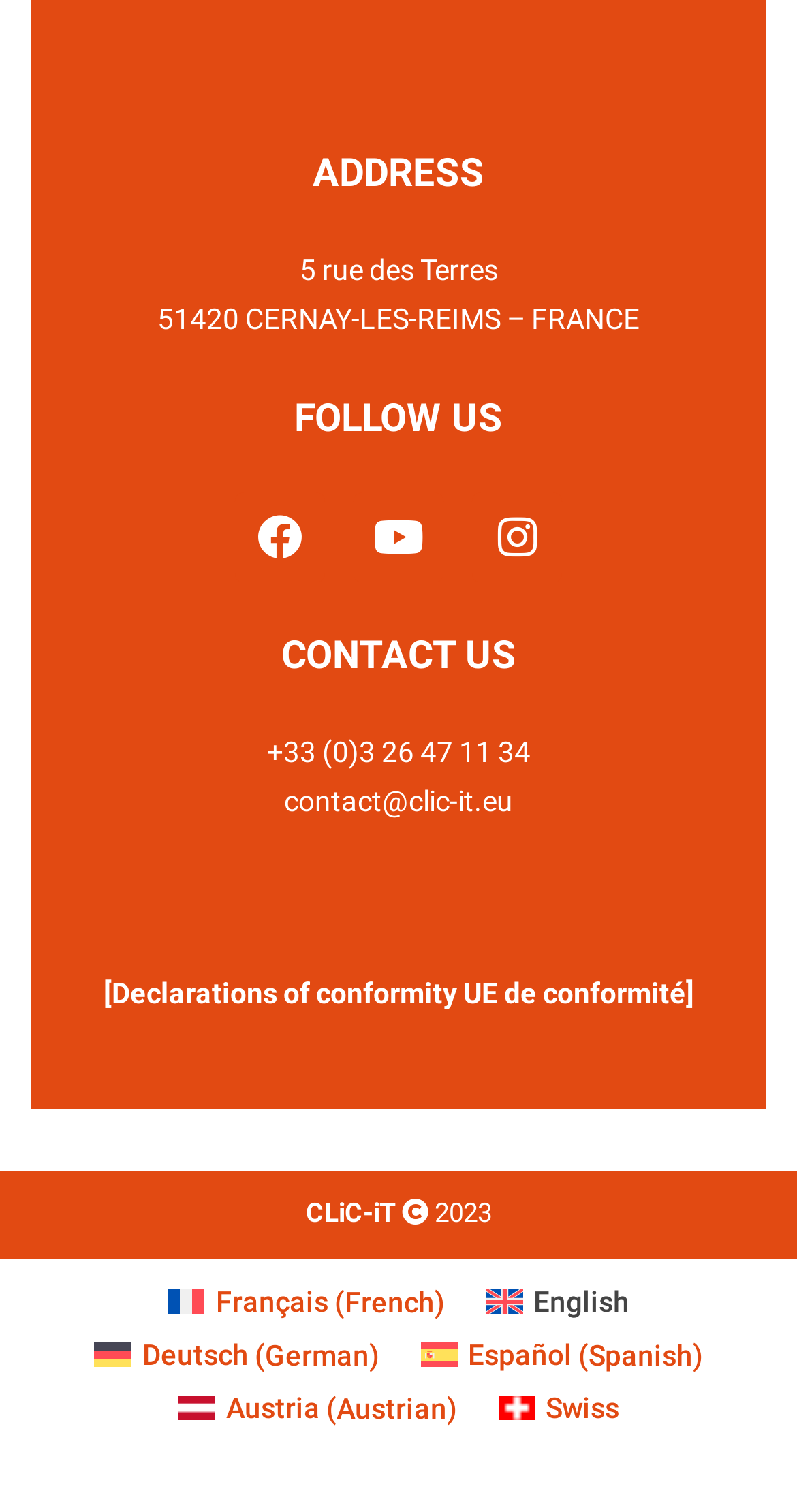What is the phone number of CLiC-iT?
Please provide a single word or phrase in response based on the screenshot.

+33 (0)3 26 47 11 34